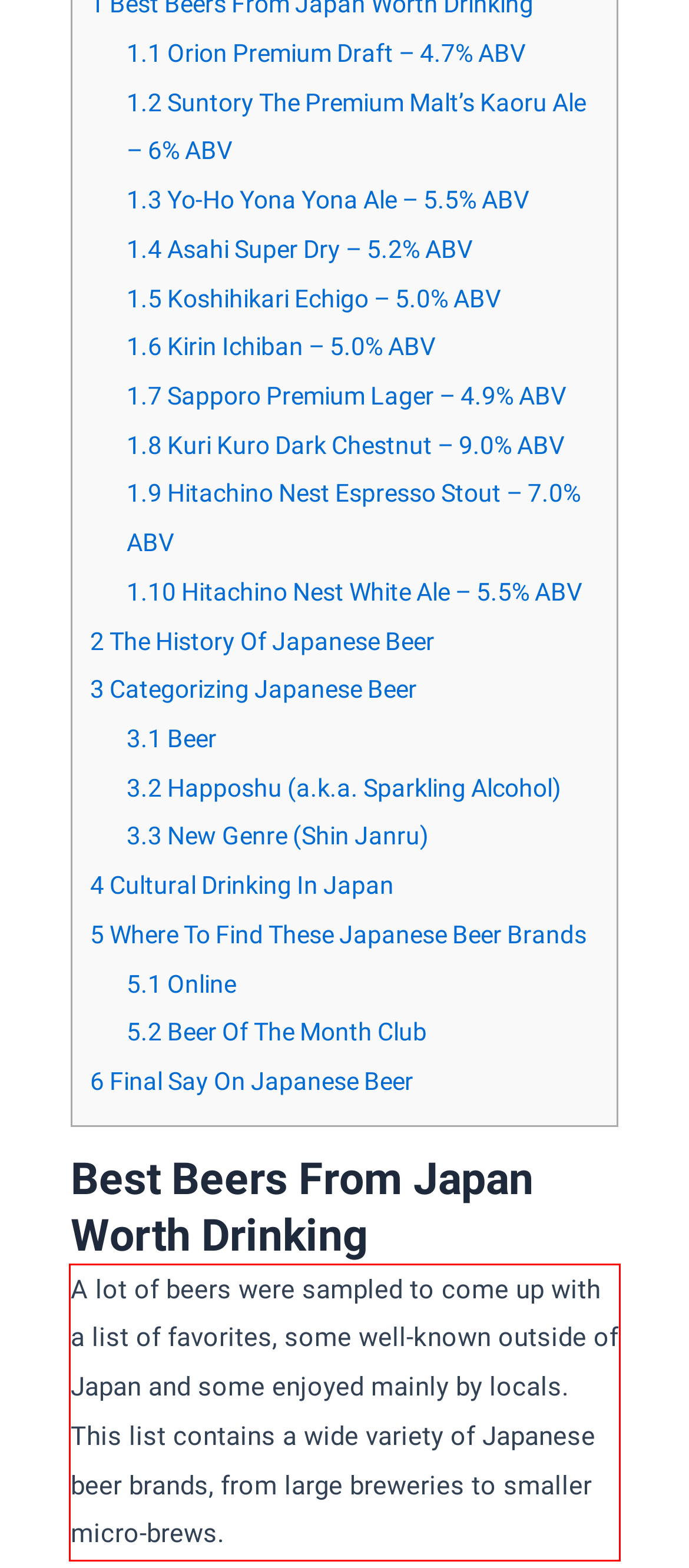Given a webpage screenshot, identify the text inside the red bounding box using OCR and extract it.

A lot of beers were sampled to come up with a list of favorites, some well-known outside of Japan and some enjoyed mainly by locals. This list contains a wide variety of Japanese beer brands, from large breweries to smaller micro-brews.